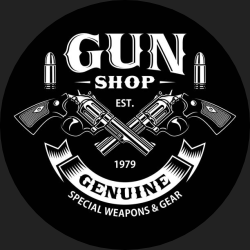Convey a rich and detailed description of the image.

The image features a stylized logo for a gun shop, prominently displaying the text "GUN SHOP" at the top, along with the establishment year "EST. 1979." Central to the design, two revolvers are crossed beneath a banner that bears the word "GENUINE," emphasizing authenticity. The bottom section of the logo reads "SPECIAL WEAPONS & GEAR," indicating a focus on high-quality firearms and related products. The overall aesthetic is bold and striking, set against a black background, which enhances the white lettering and imagery, making it clear and attention-grabbing for customers.